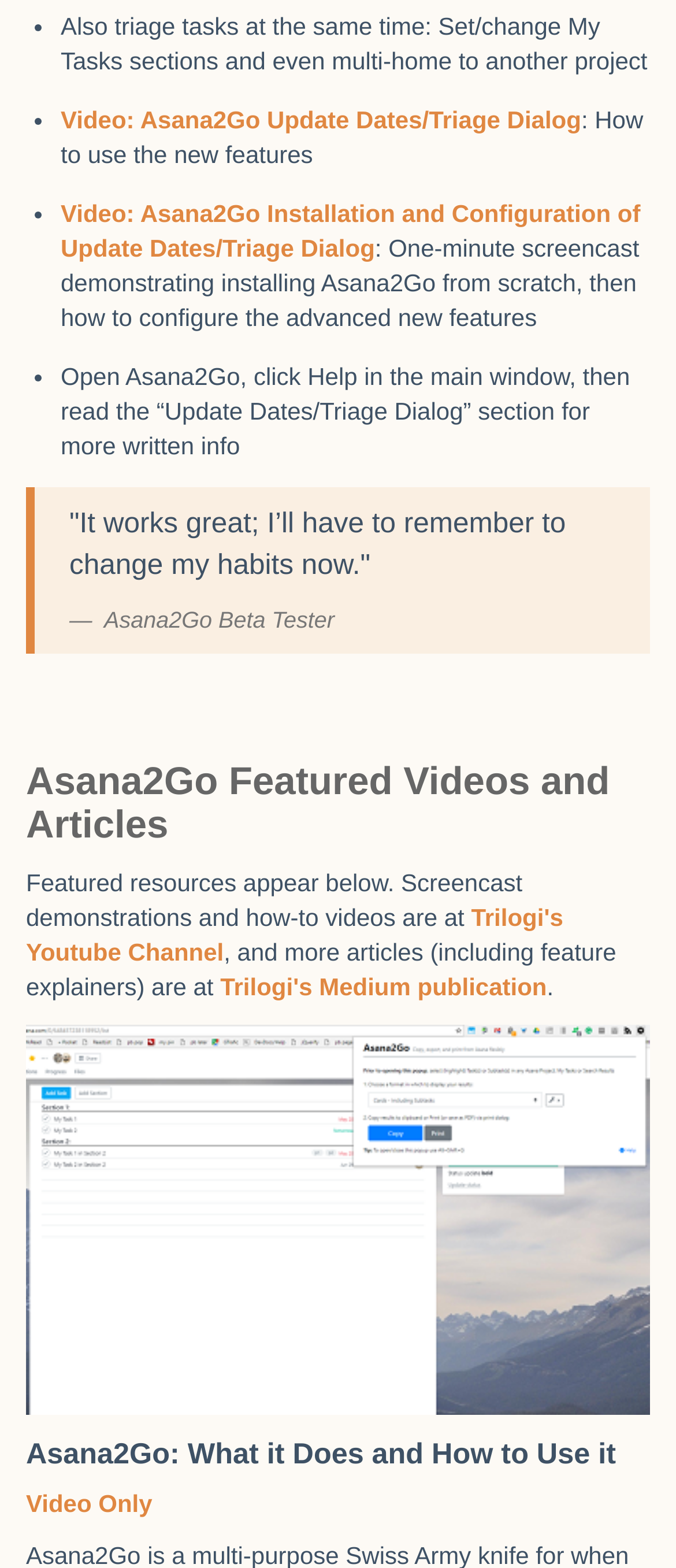What is the topic of the featured videos and articles?
Analyze the screenshot and provide a detailed answer to the question.

The topic of the featured videos and articles is Asana2Go, which can be inferred from the heading 'Asana2Go Featured Videos and Articles'.